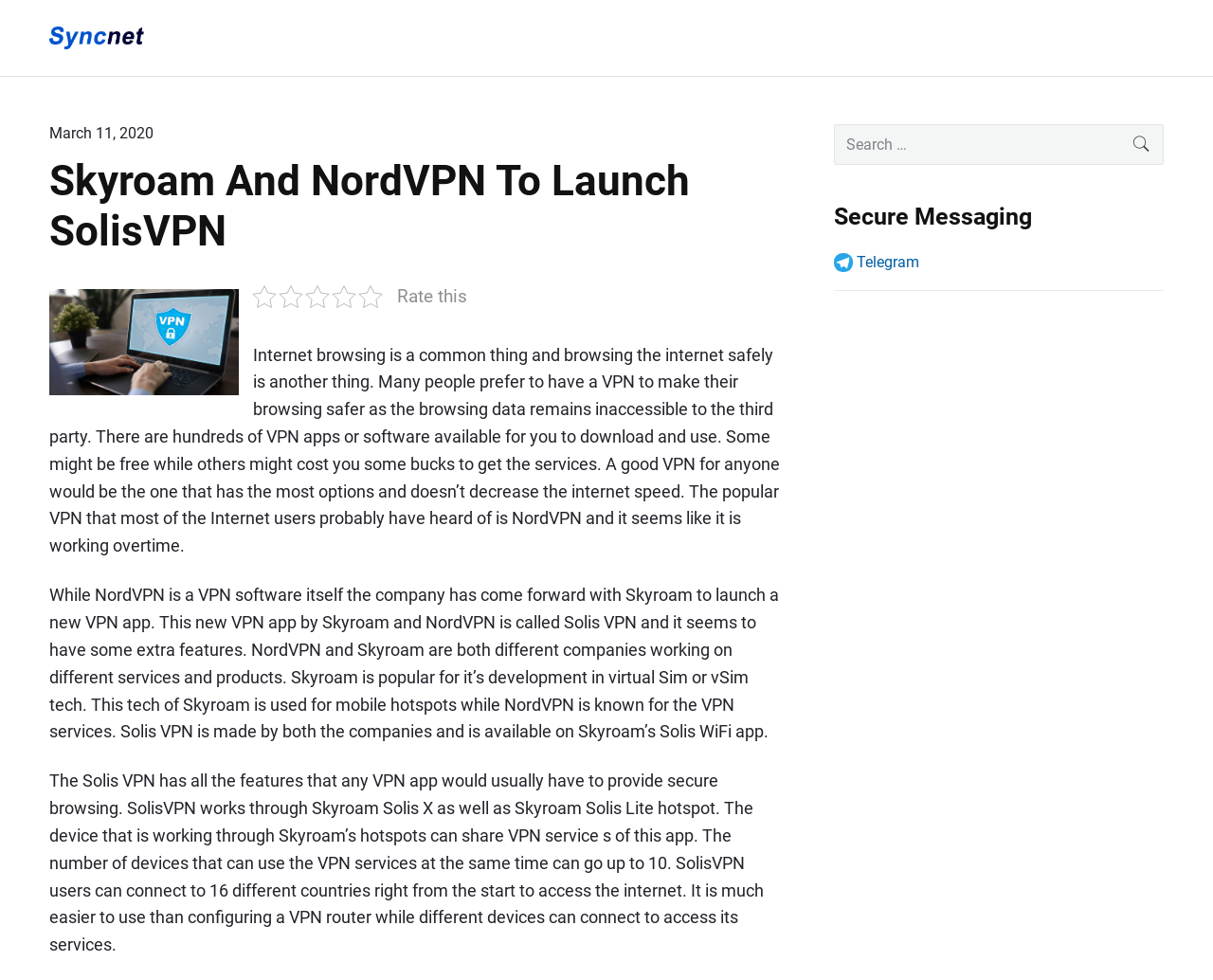Please provide a one-word or phrase answer to the question: 
What is the purpose of Solis VPN?

to provide secure browsing